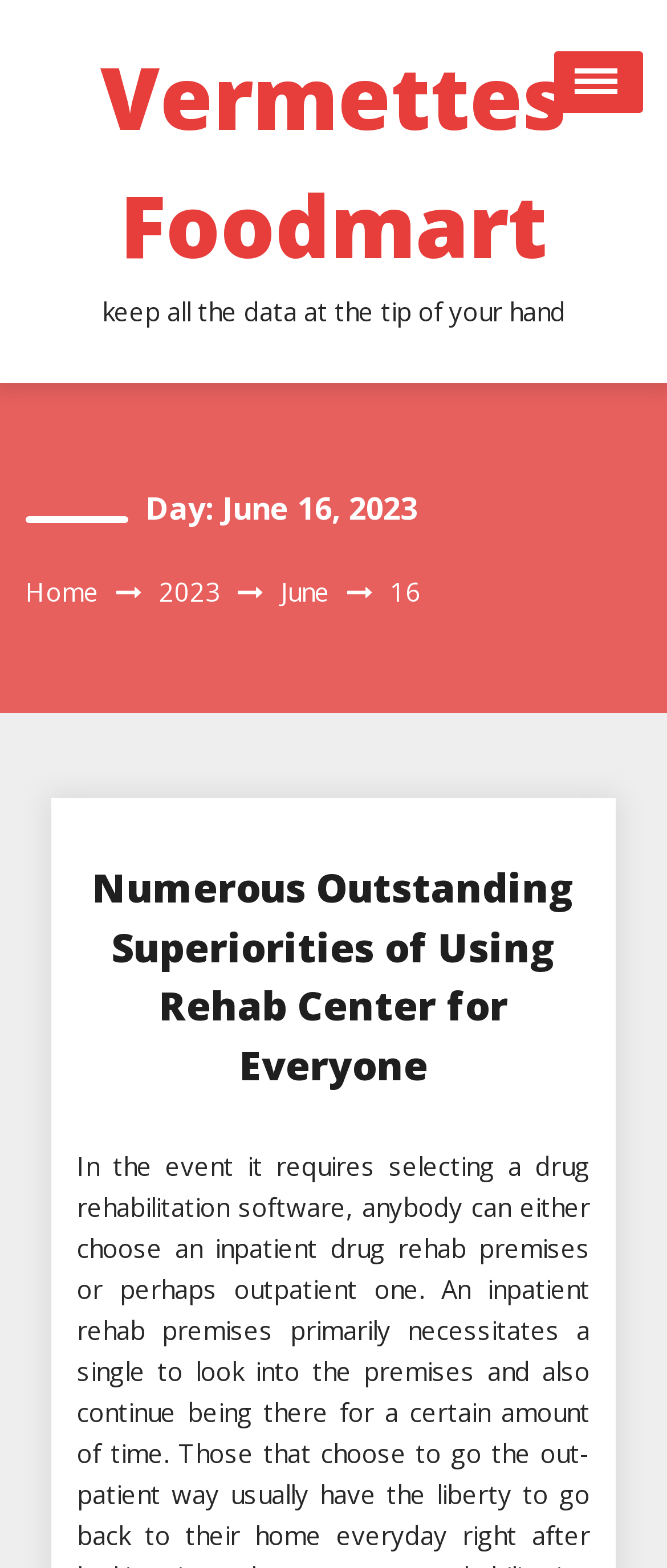Analyze and describe the webpage in a detailed narrative.

The webpage is about Vermettes Foodmart, with a prominent heading at the top center of the page displaying the title. Below the title, there is a link to the same title, Vermettes Foodmart, which is centered on the page. 

To the right of the title, there is a button labeled "Open Menu". 

On the left side of the page, there is a vertical menu with six links: Home, Business, Home Improvement, Internet Marketing, Real Estate, and Contact Here. These links are stacked on top of each other, with Home at the top and Contact Here at the bottom.

Below the title, there is a static text "keep all the data at the tip of your hand" which is centered on the page. 

Further down, there is a heading that displays the current date, "Day: June 16, 2023", which is centered on the page. Below the date, there are four links: Home, 2023, June, and a static text "16", which are aligned horizontally.

At the bottom center of the page, there is a heading that reads "Numerous Outstanding Superiorities of Using Rehab Center for Everyone", with a link to the same title below it.